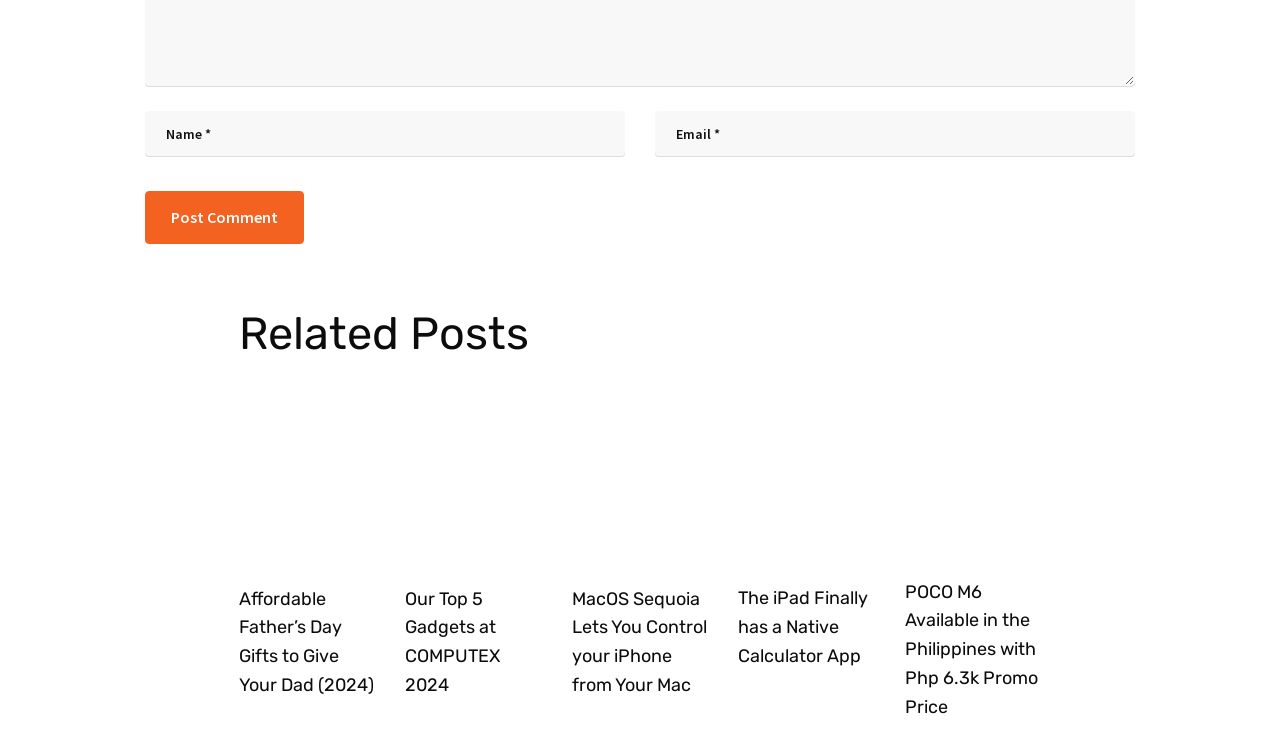Please respond to the question with a concise word or phrase:
How many related posts are listed on the webpage?

5